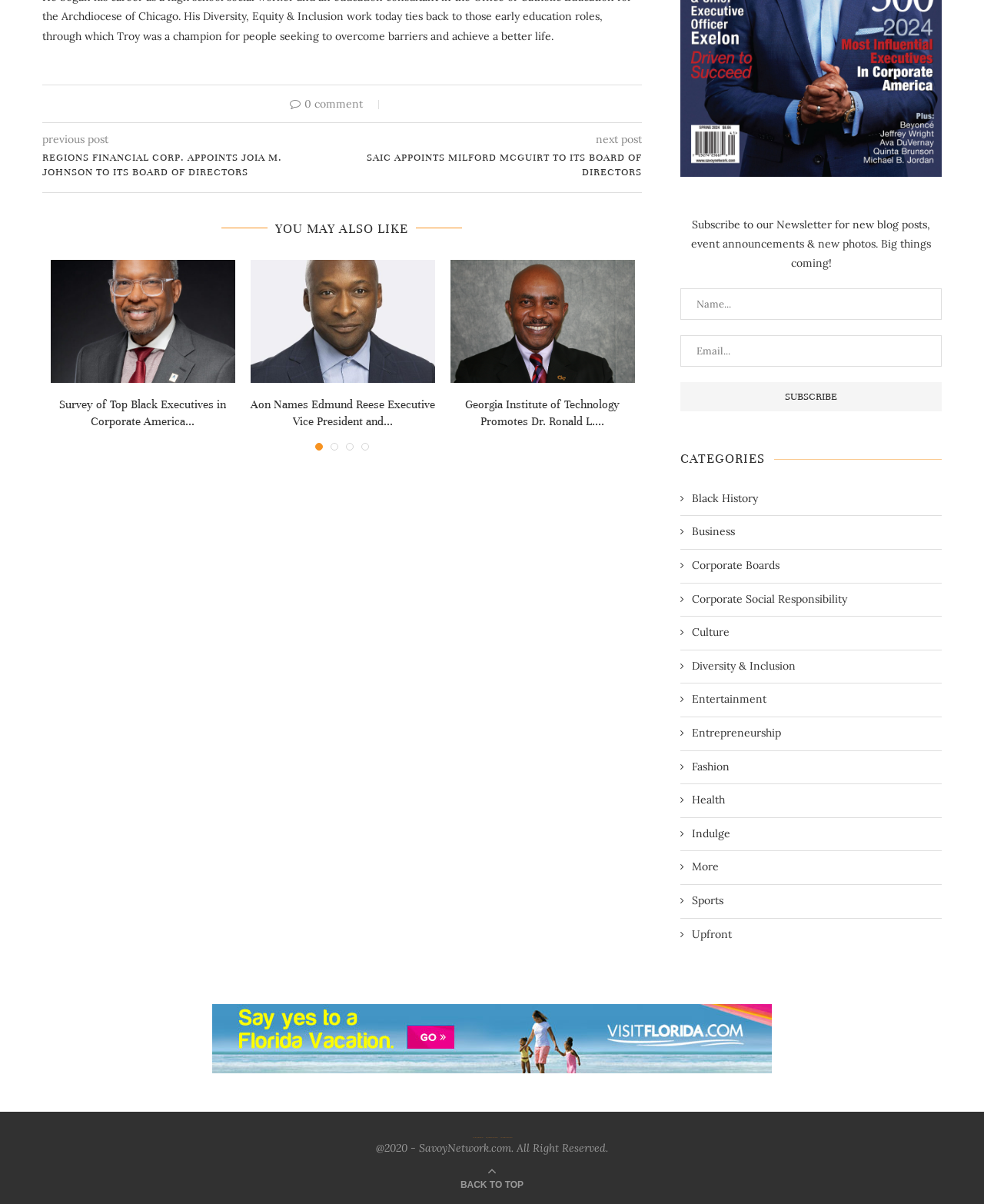Use a single word or phrase to respond to the question:
What type of content is featured on this webpage?

News articles and blog posts